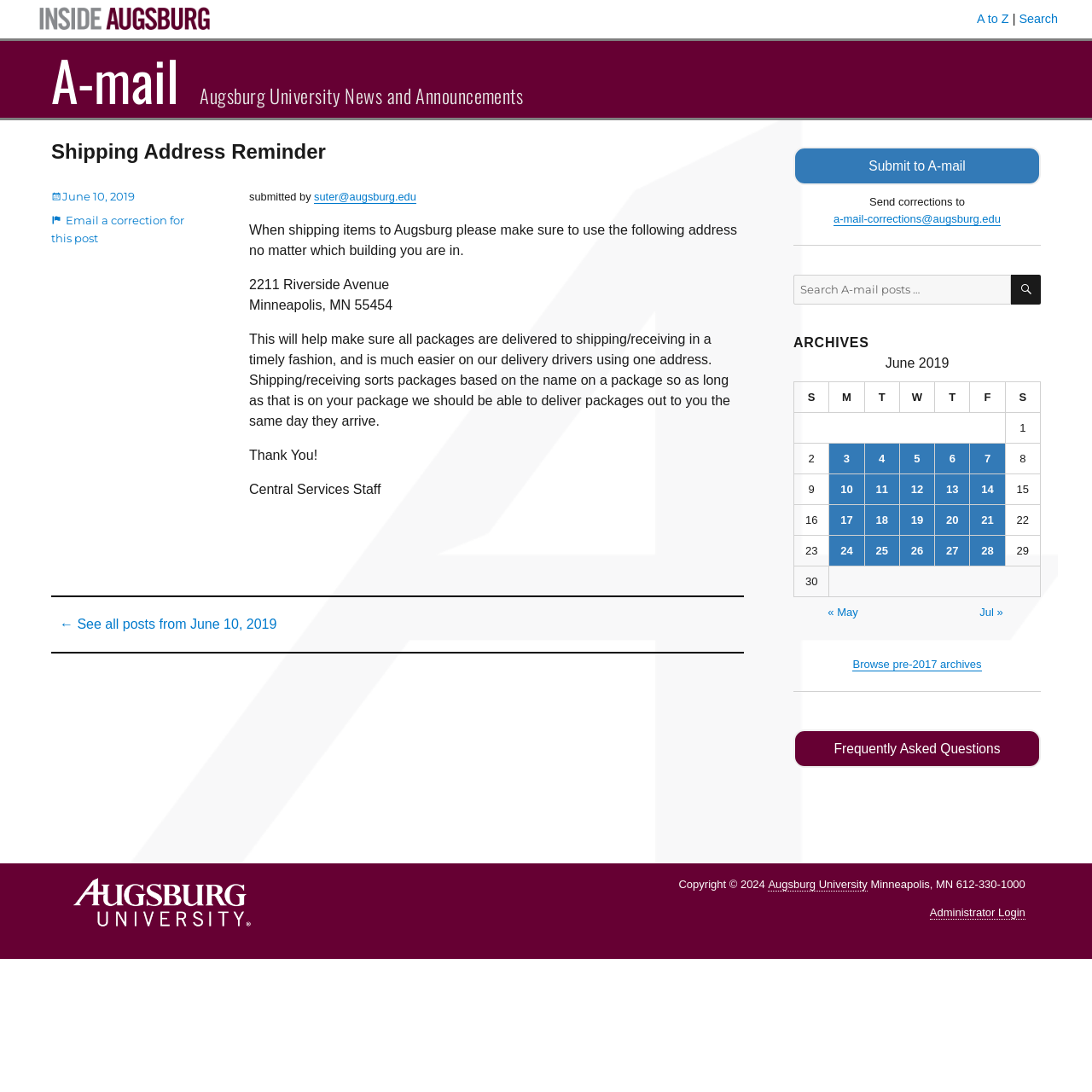What is the date of this post? Based on the image, give a response in one word or a short phrase.

June 10, 2019